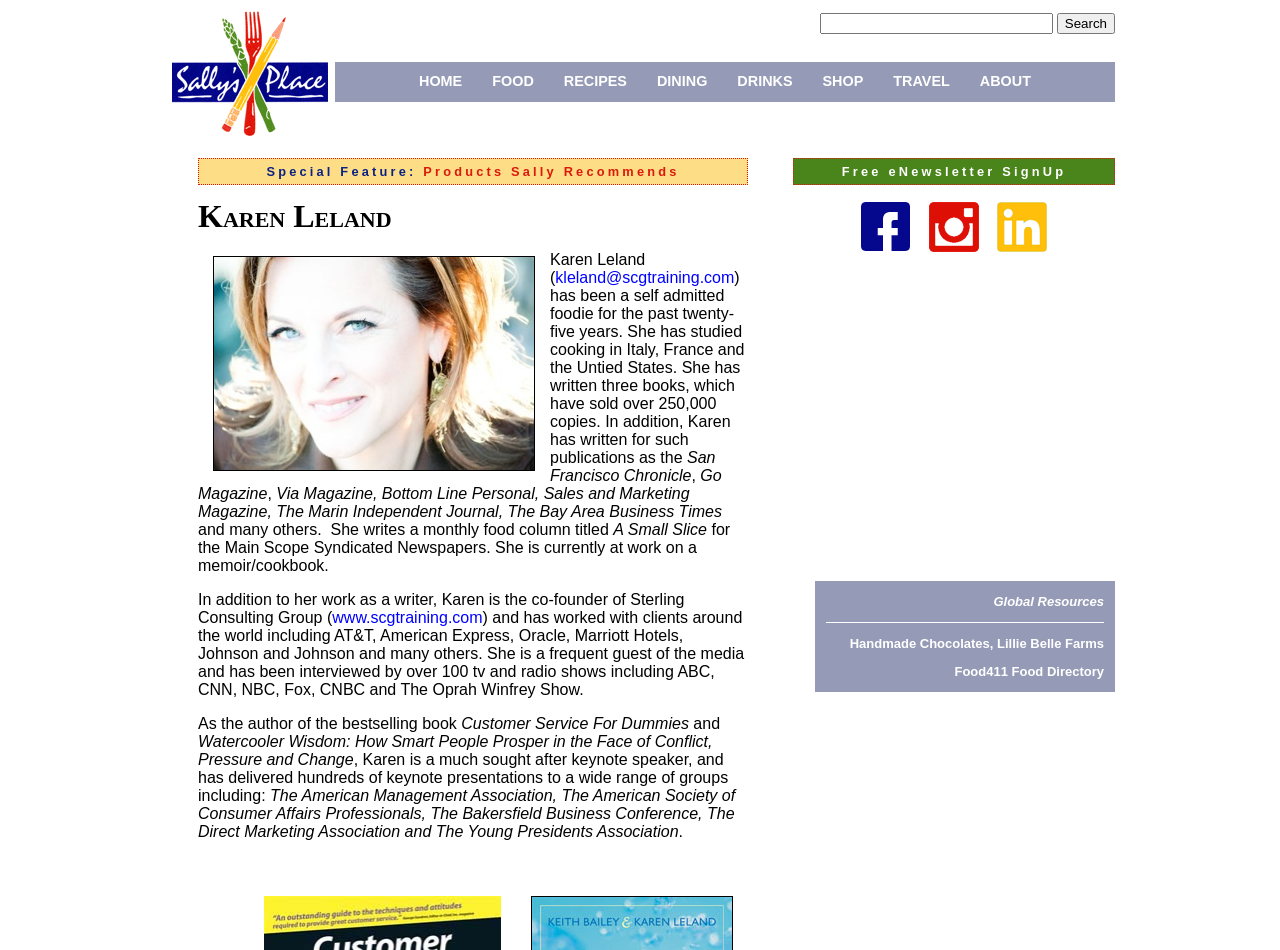Find the bounding box coordinates for the HTML element described in this sentence: "TRAVEL". Provide the coordinates as four float numbers between 0 and 1, in the format [left, top, right, bottom].

[0.686, 0.077, 0.754, 0.094]